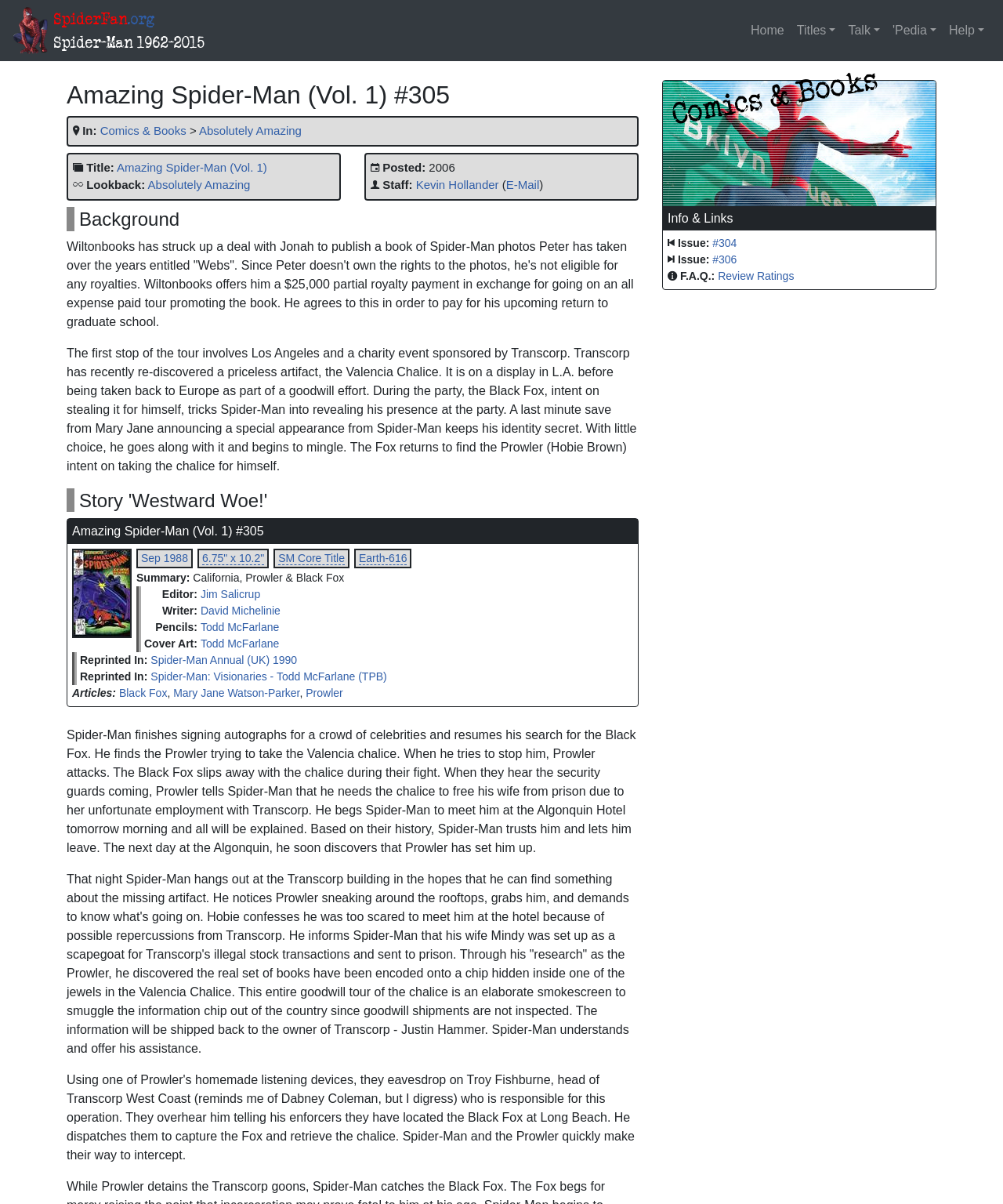Given the description "E-Mail", determine the bounding box of the corresponding UI element.

[0.504, 0.148, 0.538, 0.159]